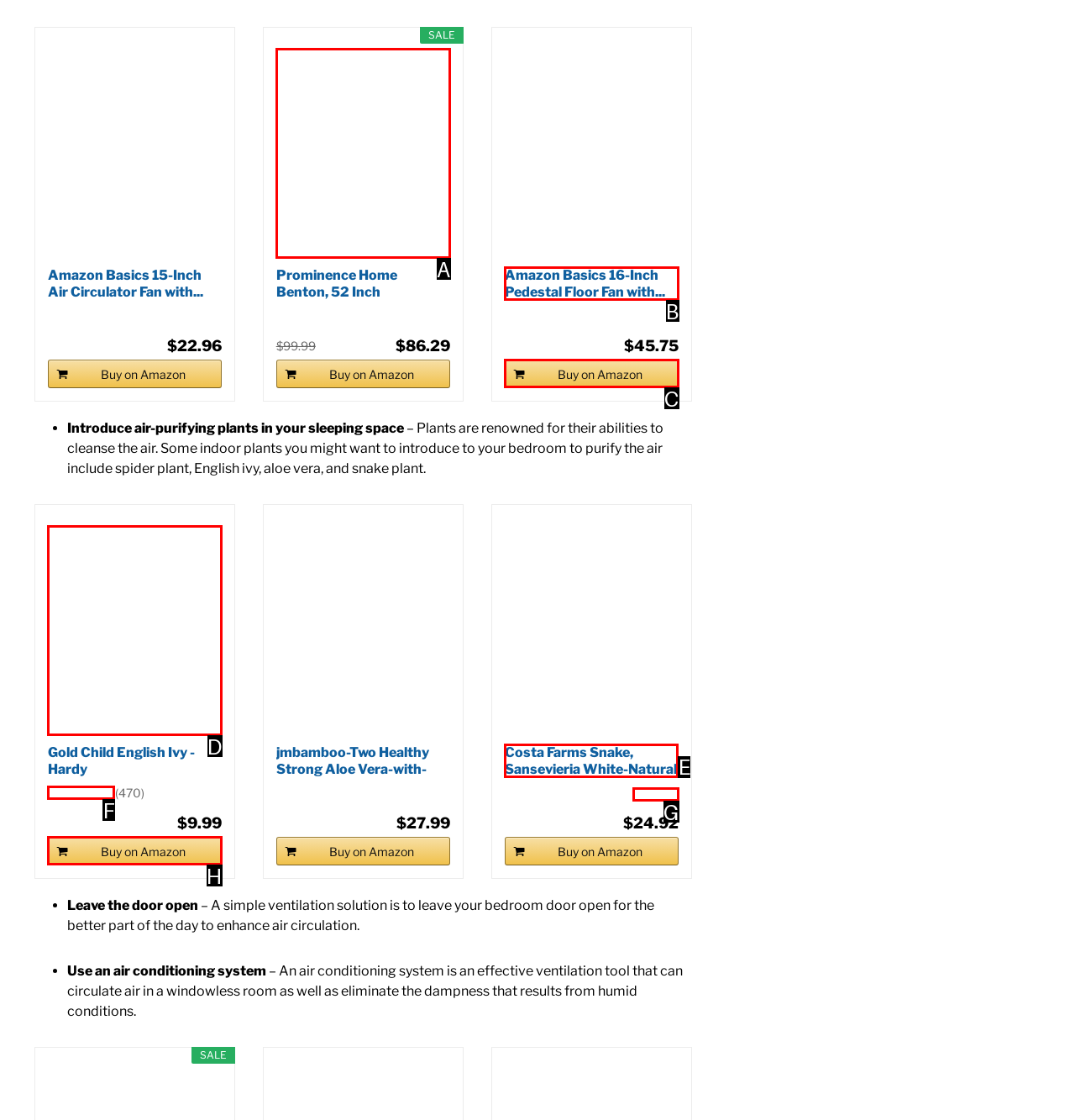Determine which UI element you should click to perform the task: Skip to content
Provide the letter of the correct option from the given choices directly.

None